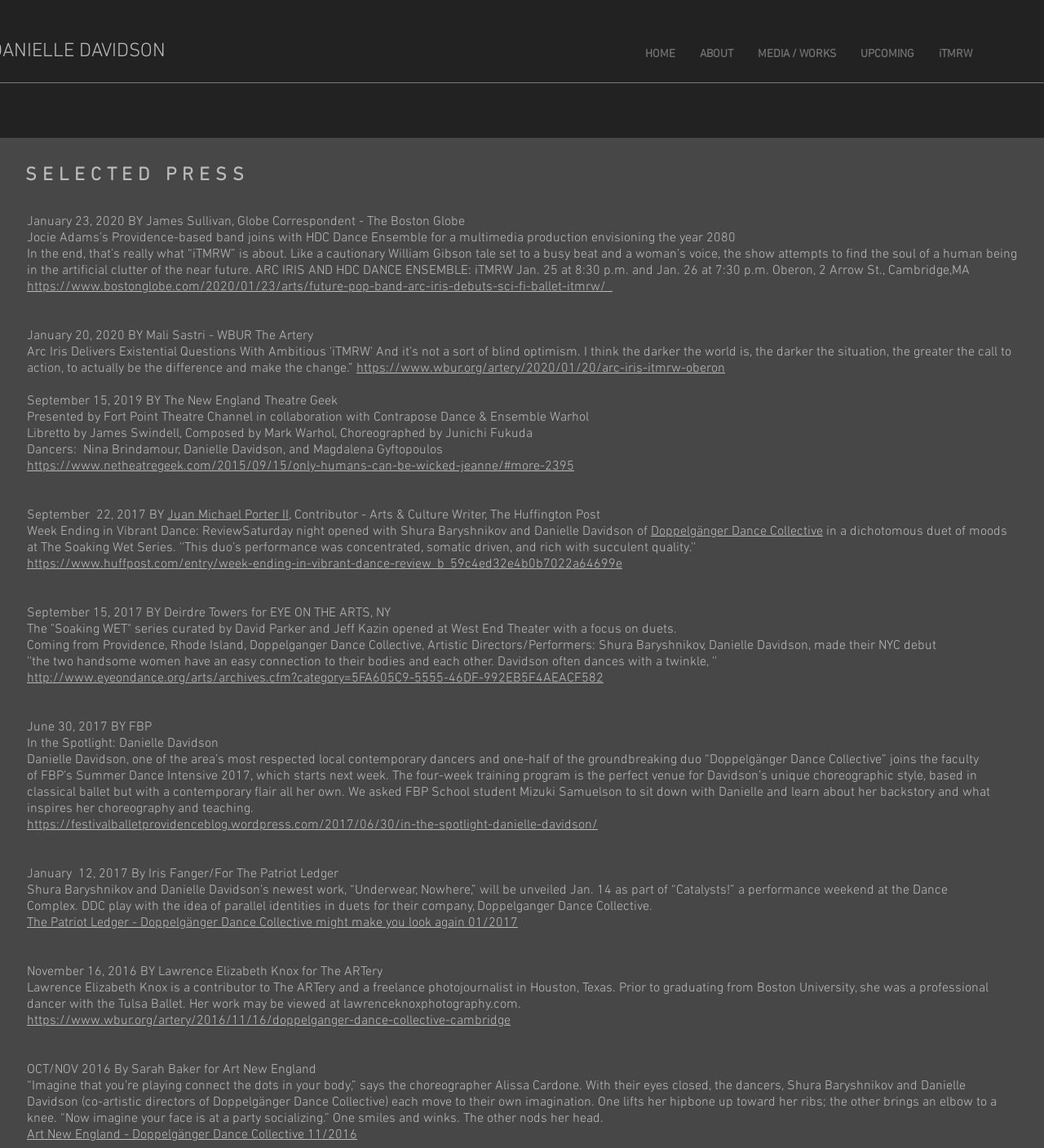What is the topic of the articles on this webpage?
Based on the screenshot, provide your answer in one word or phrase.

Dance and performance art